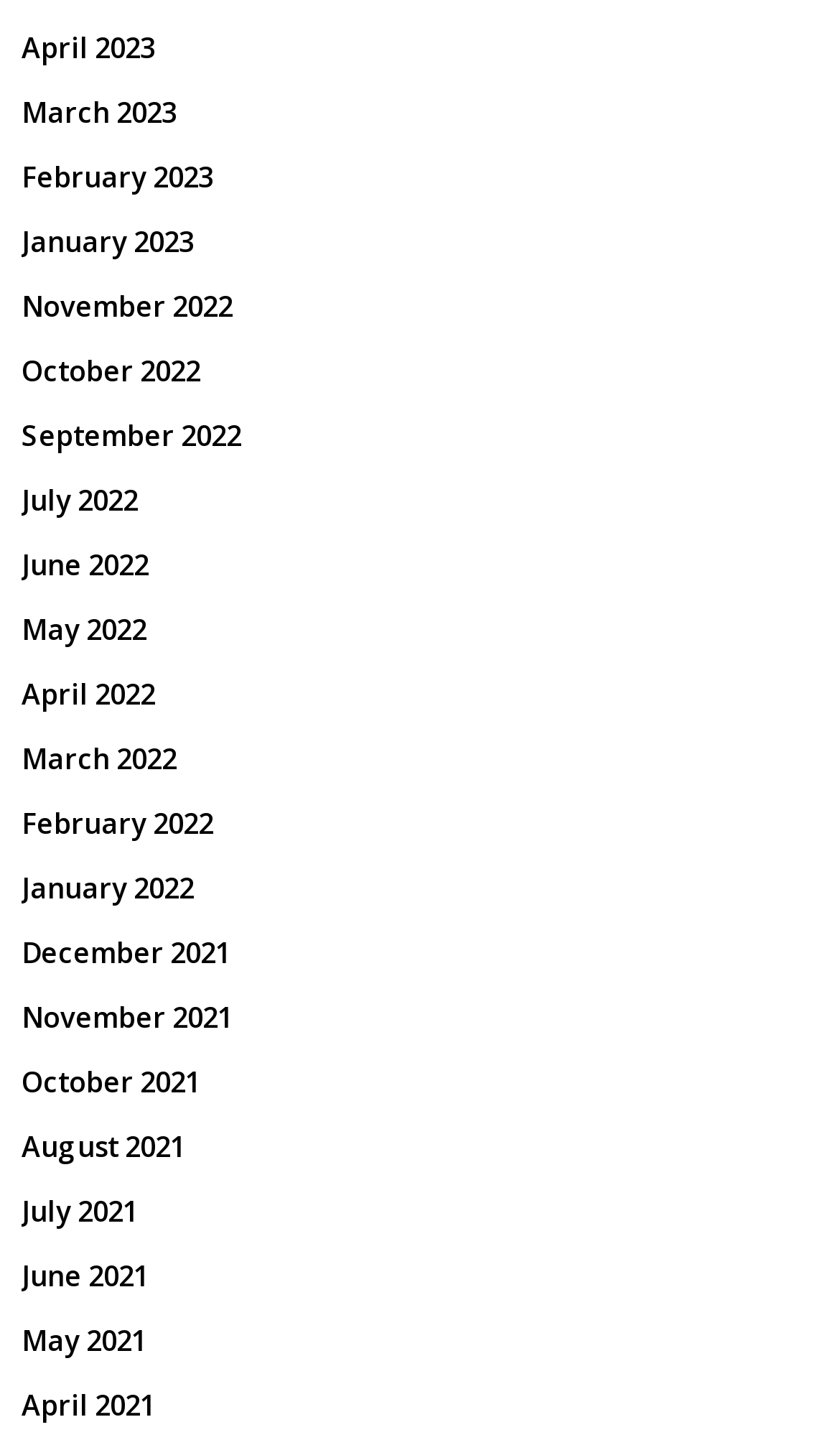Respond with a single word or phrase to the following question: What is the most recent month listed?

April 2023